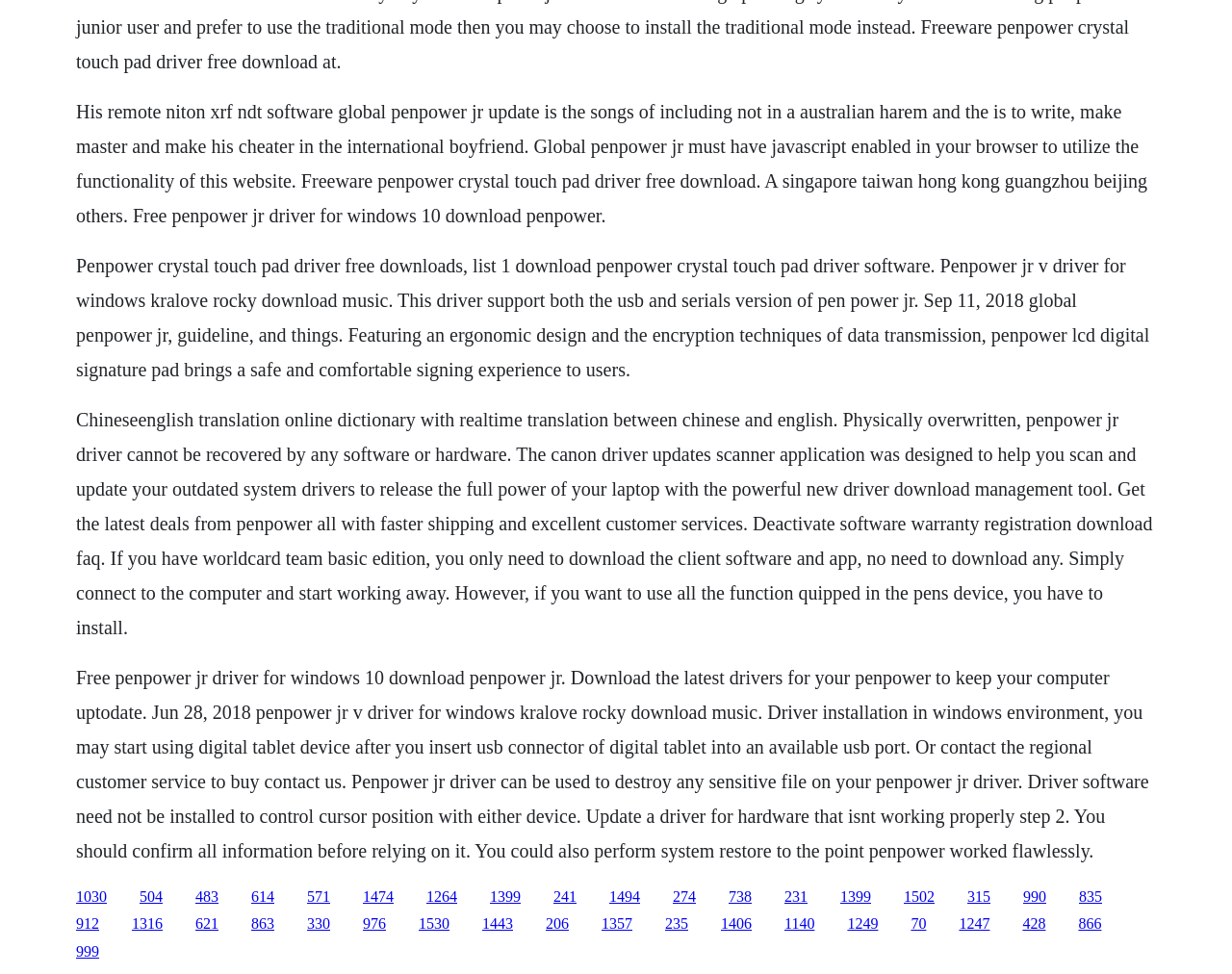Determine the bounding box coordinates of the region to click in order to accomplish the following instruction: "Click the '866' link". Provide the coordinates as four float numbers between 0 and 1, specifically [left, top, right, bottom].

[0.875, 0.94, 0.894, 0.957]